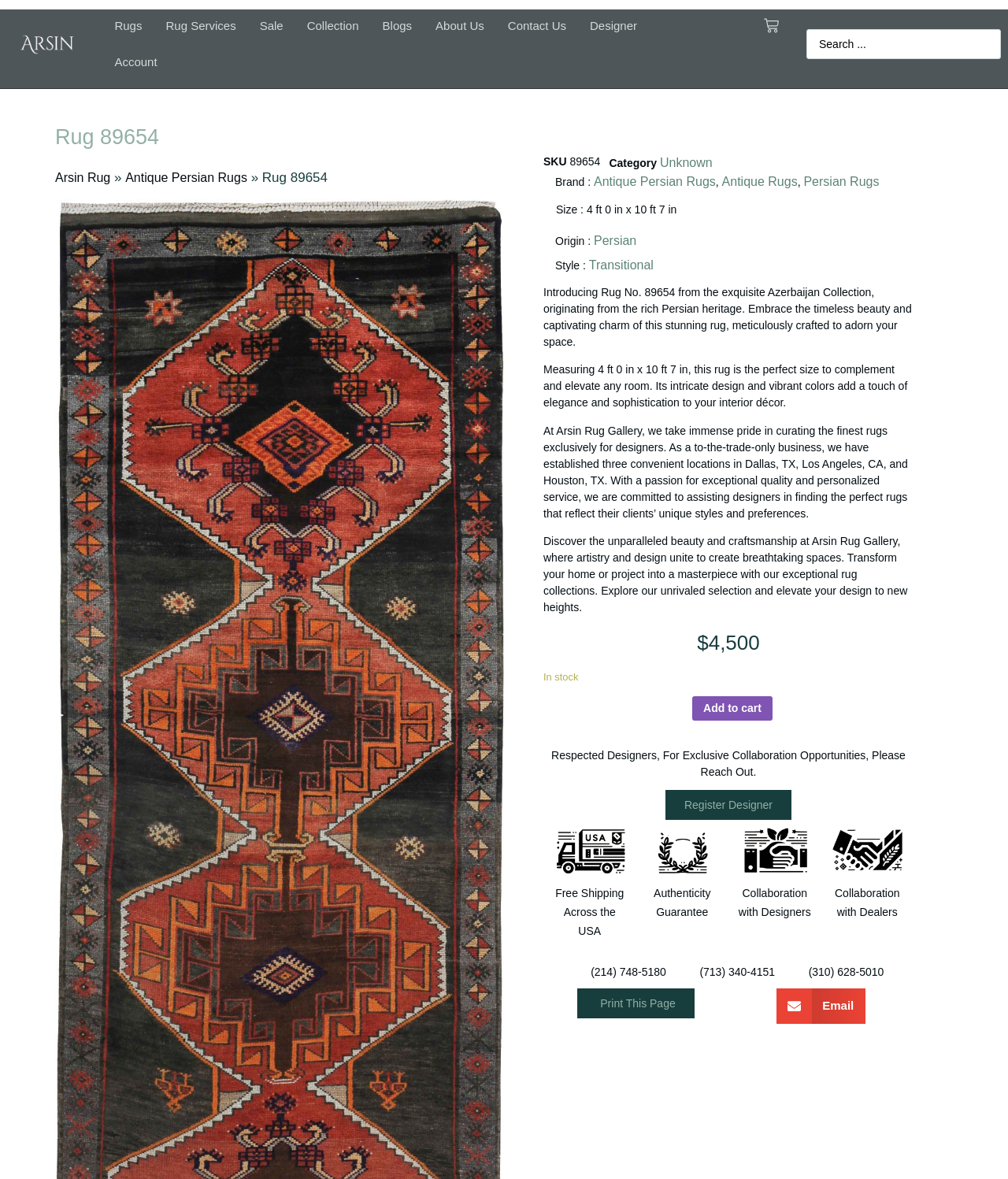What is the price of the rug?
Respond to the question with a single word or phrase according to the image.

$4,500